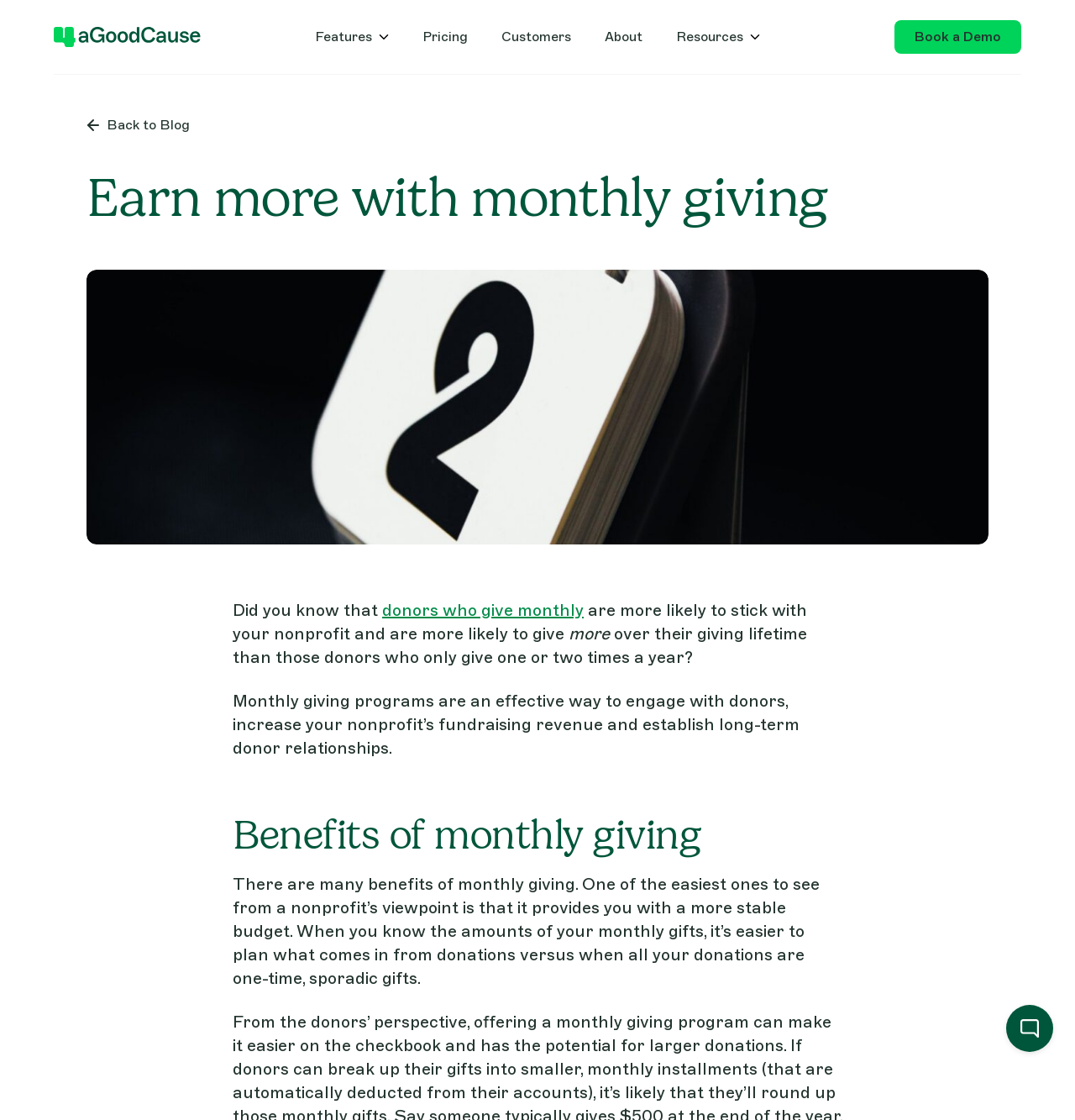Respond with a single word or phrase to the following question:
What is the text above the 'Book a Demo' button?

Earn more with monthly giving